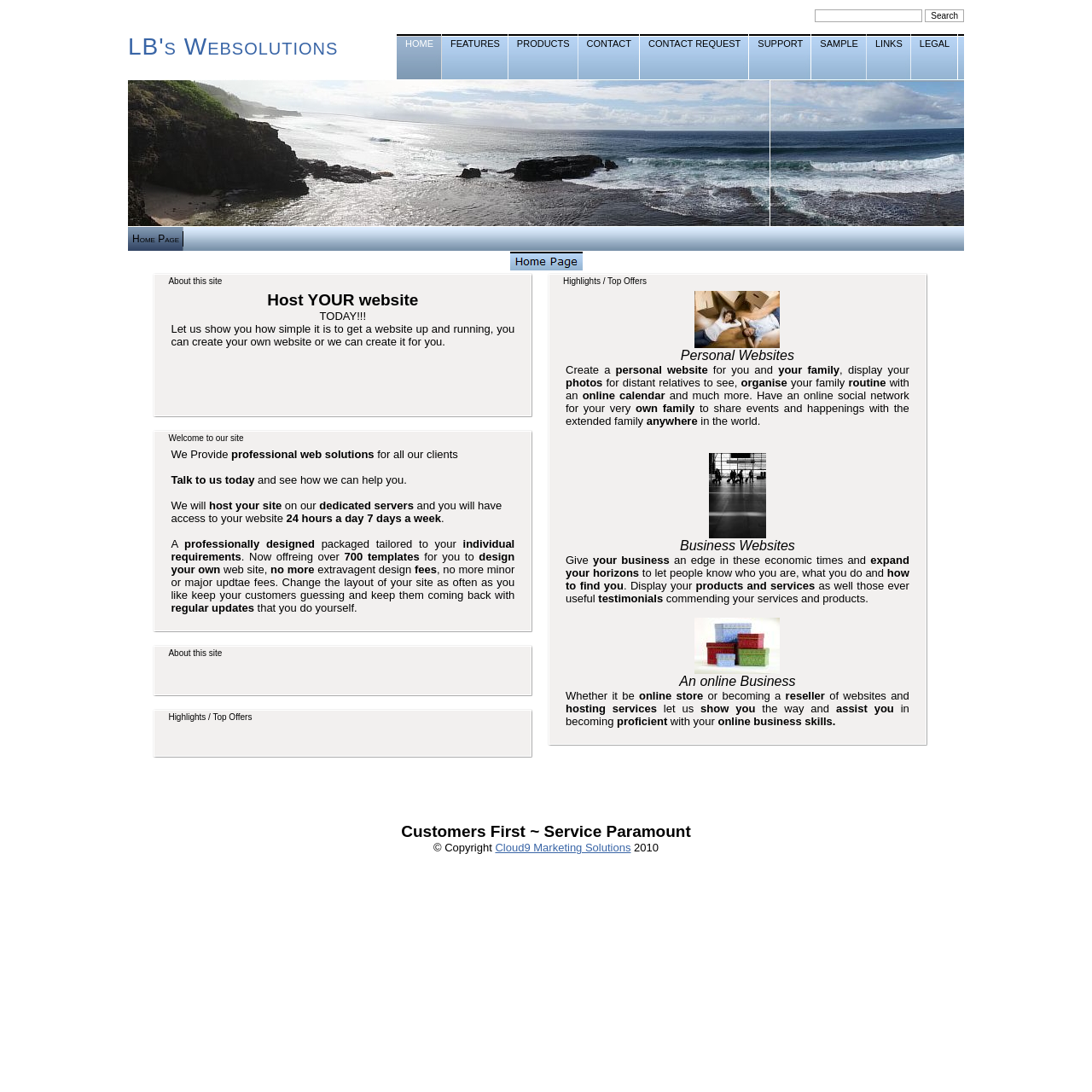Answer the question in a single word or phrase:
Can users update their website regularly?

Yes